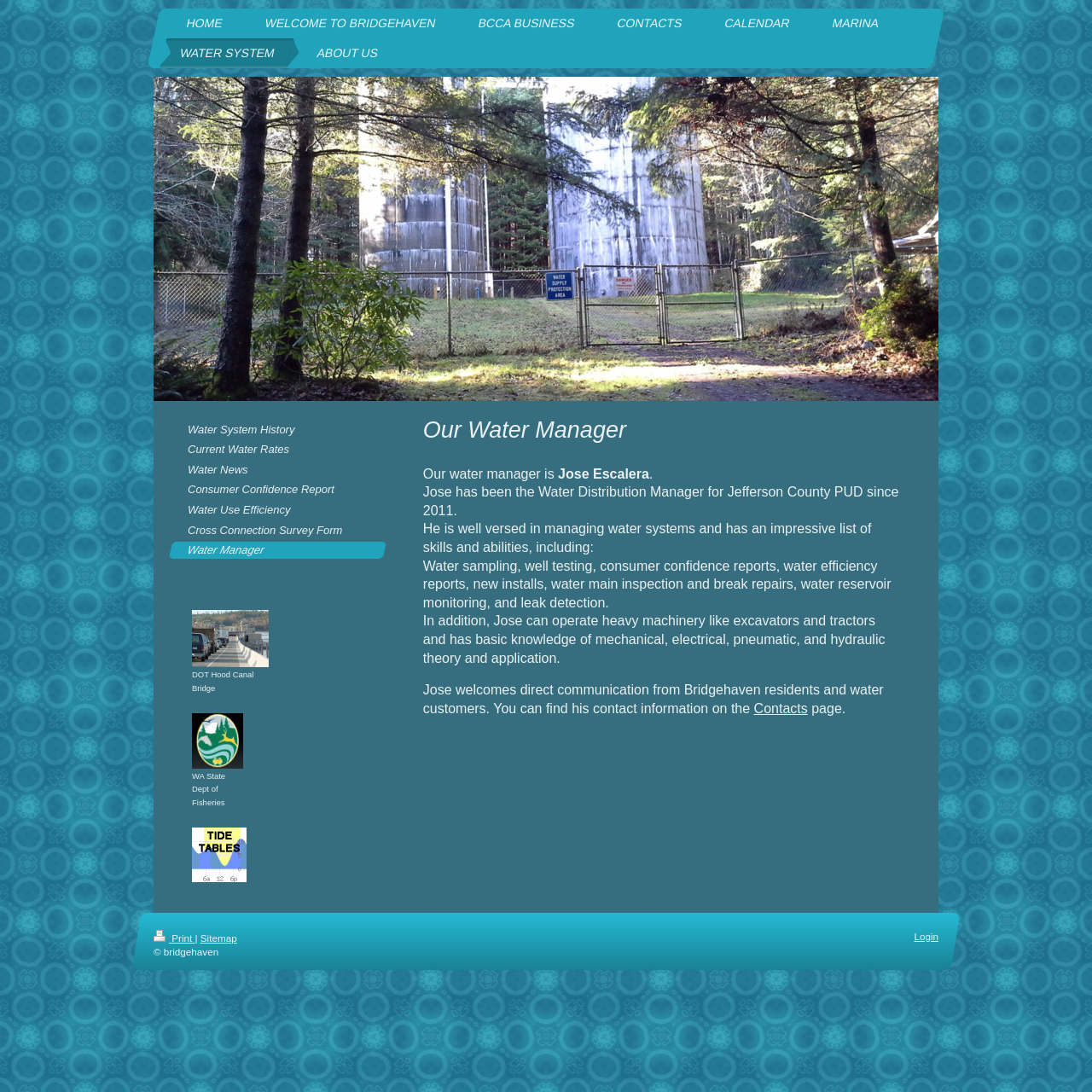Find the bounding box coordinates for the area that must be clicked to perform this action: "print the page".

[0.141, 0.854, 0.179, 0.864]